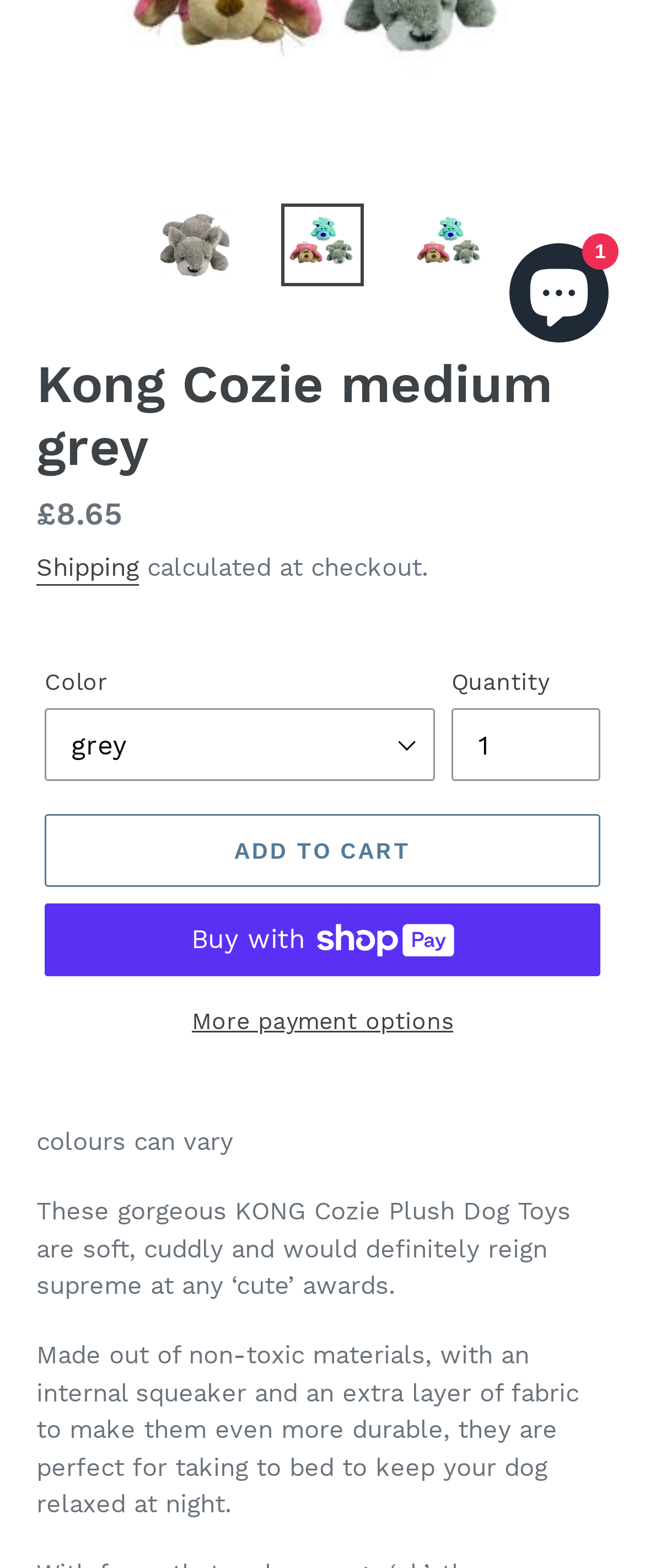Based on the provided description, "name="submit" value="Post Comment"", find the bounding box of the corresponding UI element in the screenshot.

None